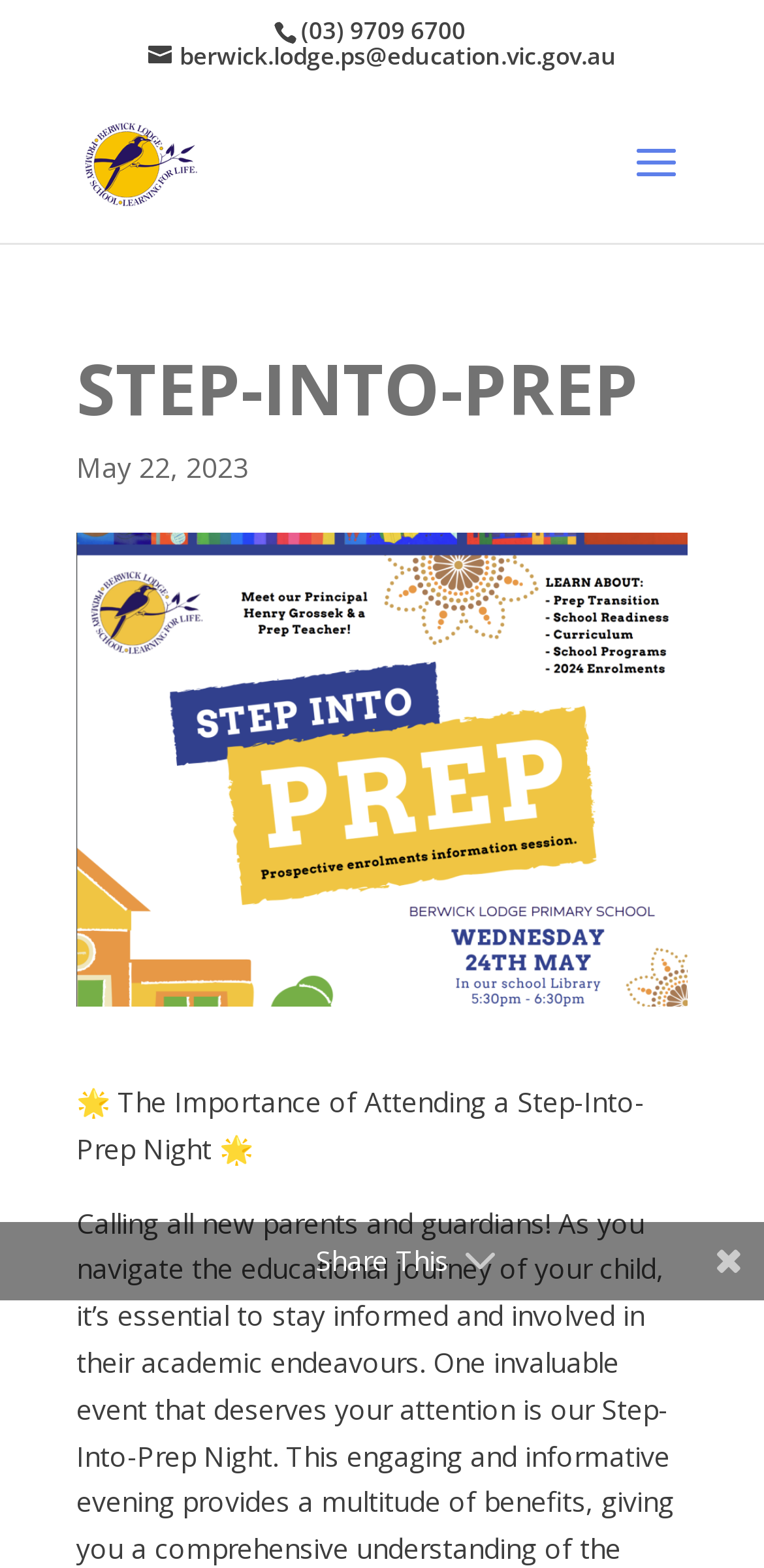Generate a thorough explanation of the webpage's elements.

The webpage appears to be an event page for a "Step-Into-Prep Night" at Berwick Lodge Primary School. At the top left corner, there is a logo of the school, accompanied by a link to the school's name. Below the logo, there are three links: a phone number, an email address, and the school's name again.

In the middle of the page, there is a search bar with a searchbox labeled "Search for:". Above the search bar, there is a heading that reads "STEP-INTO-PREP" in a prominent font. Below the heading, there is a date "May 22, 2023" and a title "The Importance of Attending a Step-Into-Prep Night" with star symbols on either side.

At the bottom right corner, there is a "Share This" button. There are no images on the page apart from the school's logo. Overall, the page has a simple layout with a focus on providing essential information about the event.